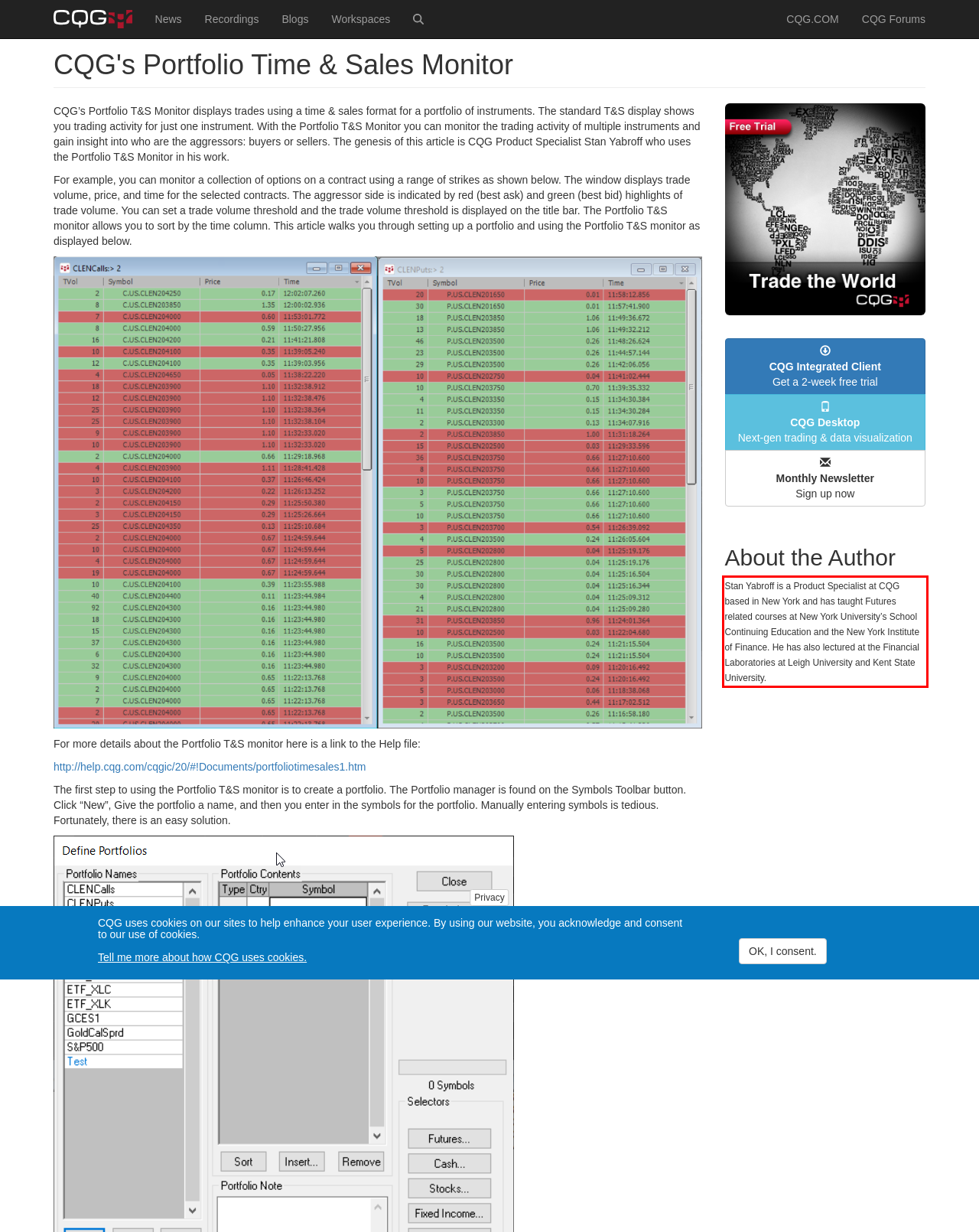Given a screenshot of a webpage containing a red rectangle bounding box, extract and provide the text content found within the red bounding box.

Stan Yabroff is a Product Specialist at CQG based in New York and has taught Futures related courses at New York University’s School Continuing Education and the New York Institute of Finance. He has also lectured at the Financial Laboratories at Leigh University and Kent State University.